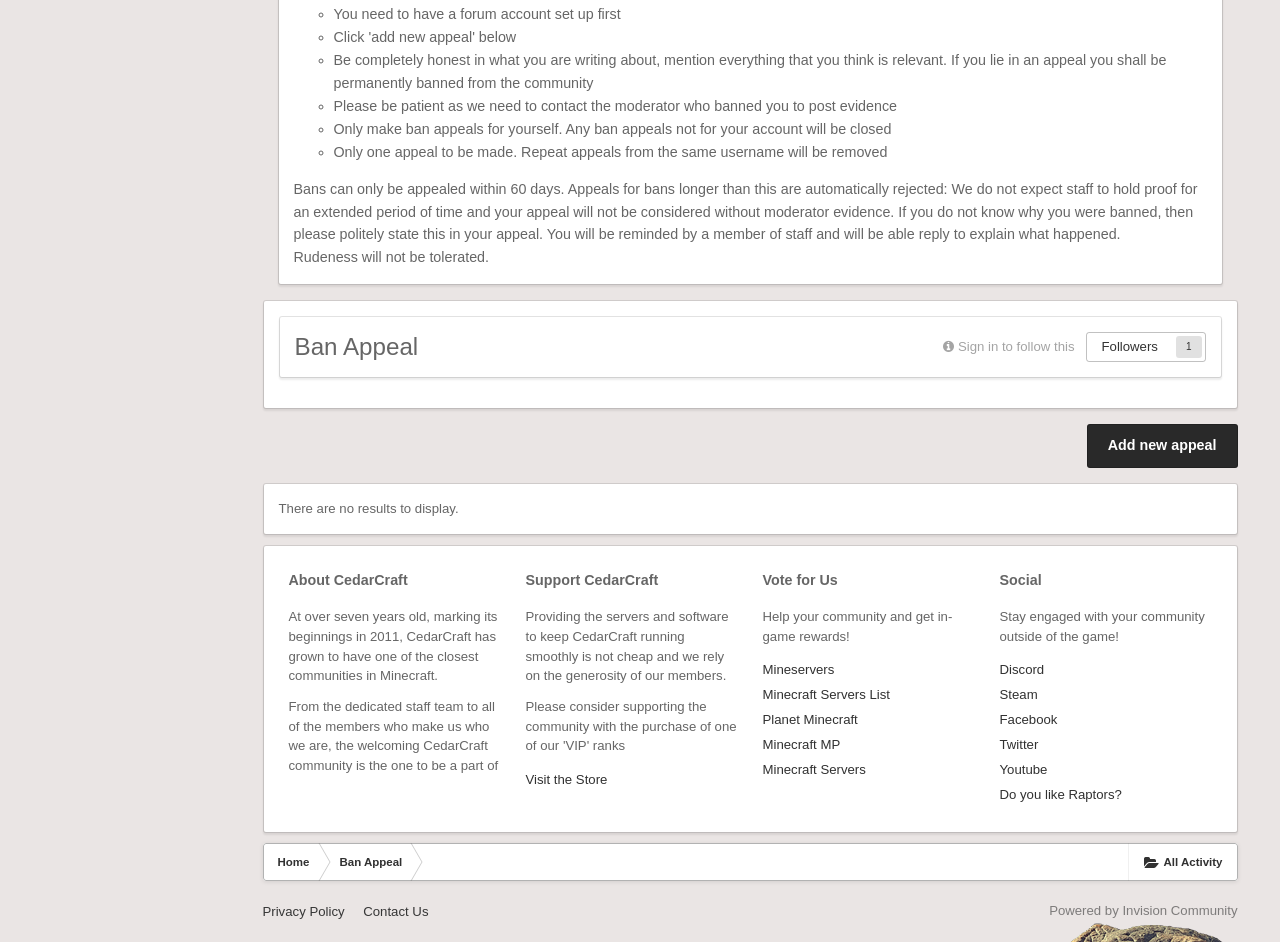Identify the bounding box of the HTML element described as: "Contact Us".

[0.284, 0.959, 0.335, 0.975]